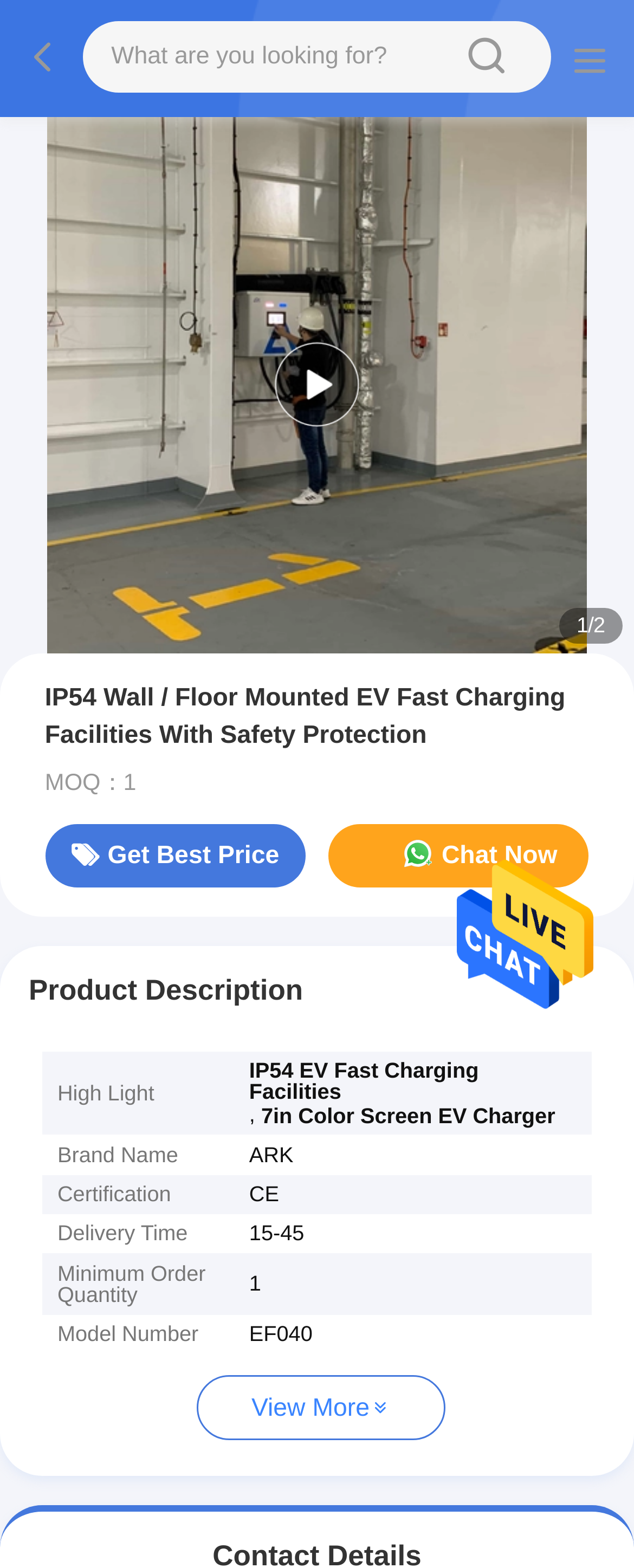Determine the bounding box coordinates for the UI element with the following description: "Fresnel Effects". The coordinates should be four float numbers between 0 and 1, represented as [left, top, right, bottom].

None